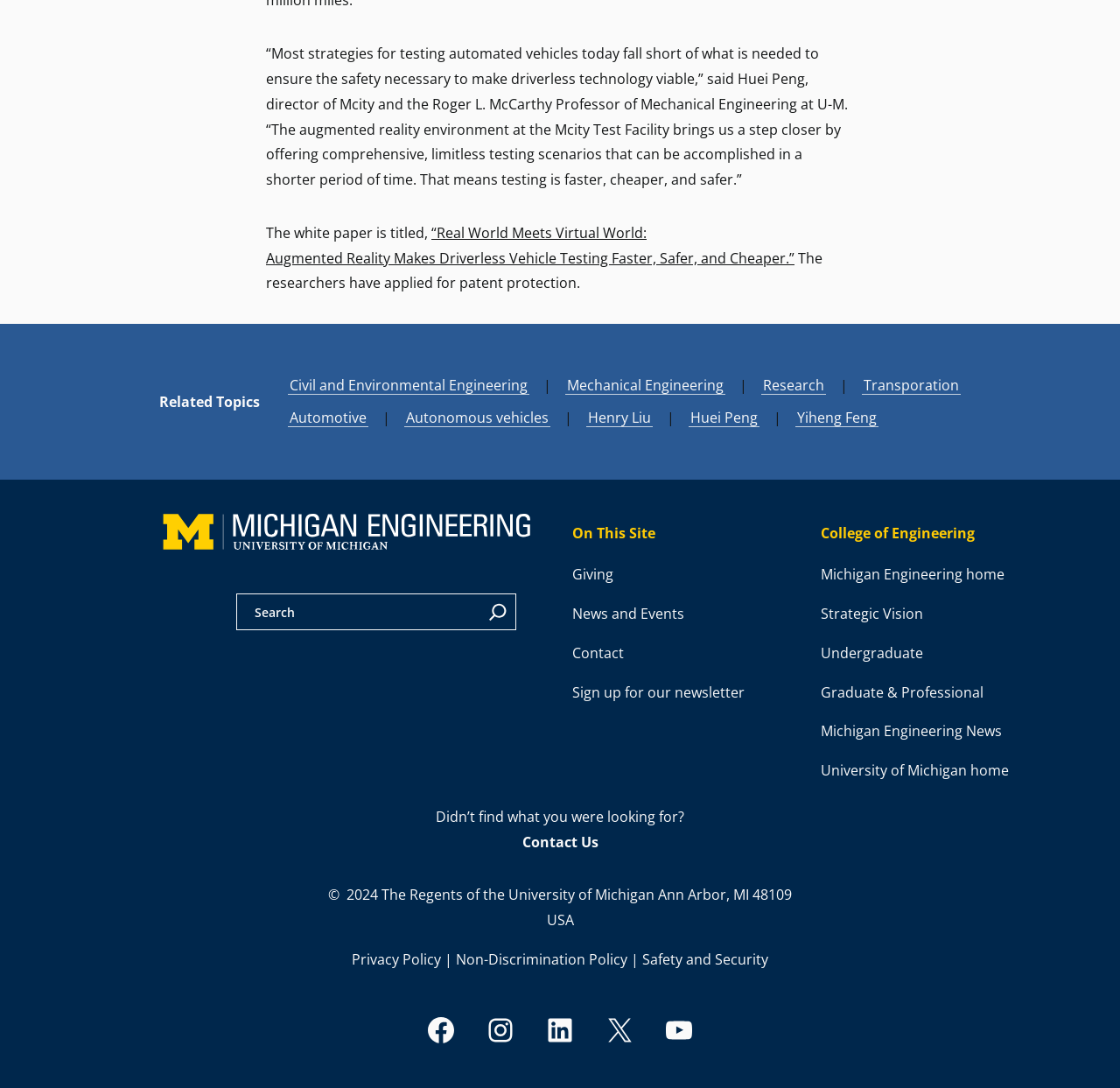Please determine the bounding box coordinates of the element to click on in order to accomplish the following task: "Read about Civil and Environmental Engineering". Ensure the coordinates are four float numbers ranging from 0 to 1, i.e., [left, top, right, bottom].

[0.257, 0.345, 0.473, 0.363]